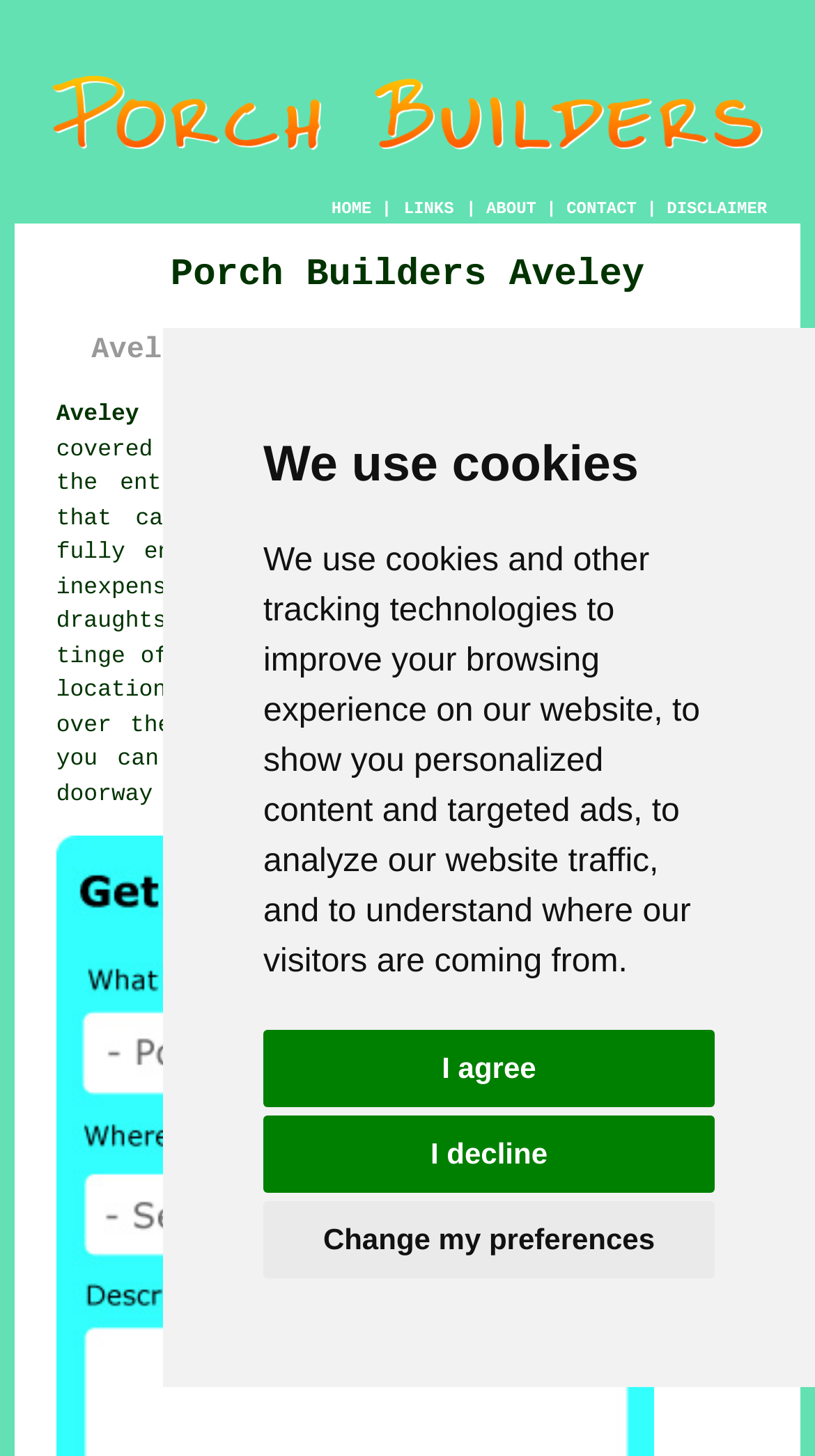Please indicate the bounding box coordinates of the element's region to be clicked to achieve the instruction: "click the CONTACT link". Provide the coordinates as four float numbers between 0 and 1, i.e., [left, top, right, bottom].

[0.695, 0.138, 0.781, 0.151]